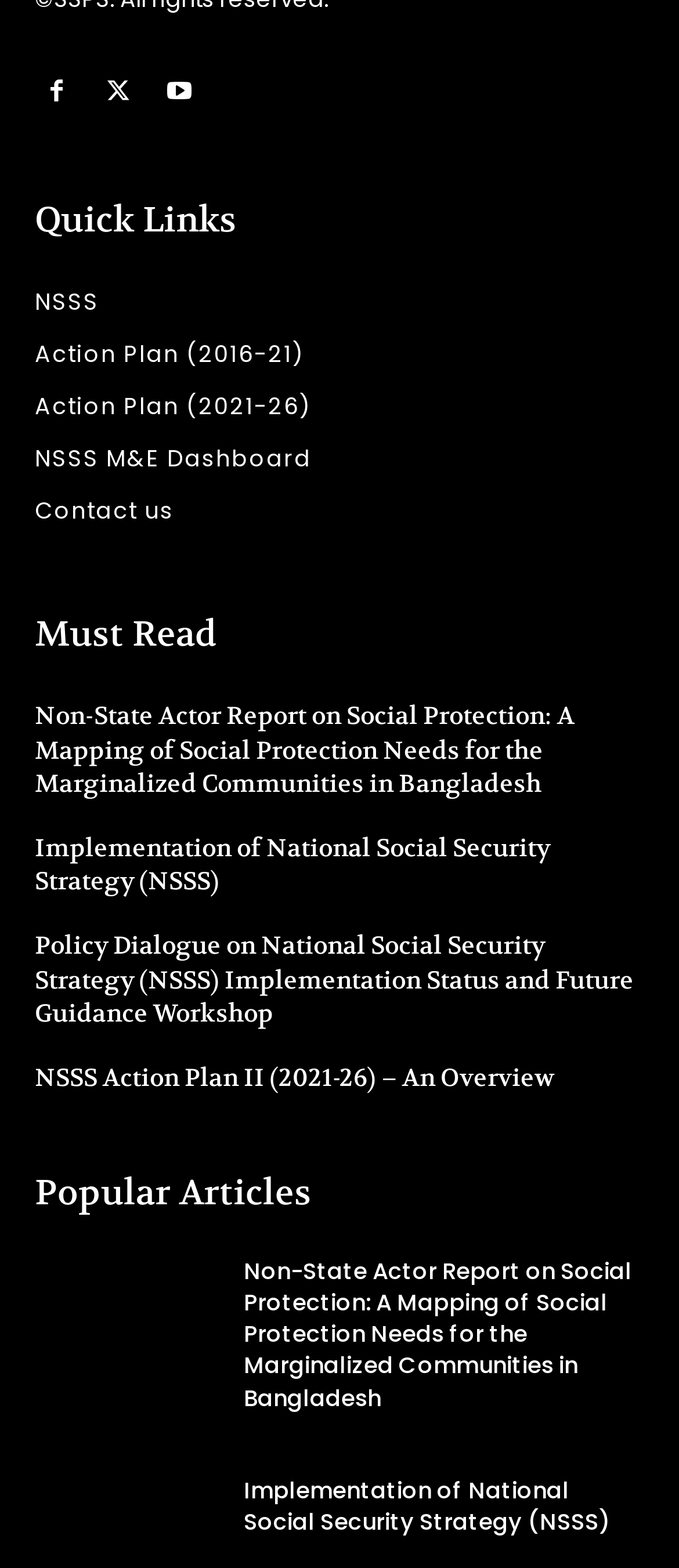Highlight the bounding box coordinates of the element that should be clicked to carry out the following instruction: "Contact us". The coordinates must be given as four float numbers ranging from 0 to 1, i.e., [left, top, right, bottom].

[0.051, 0.31, 0.949, 0.343]